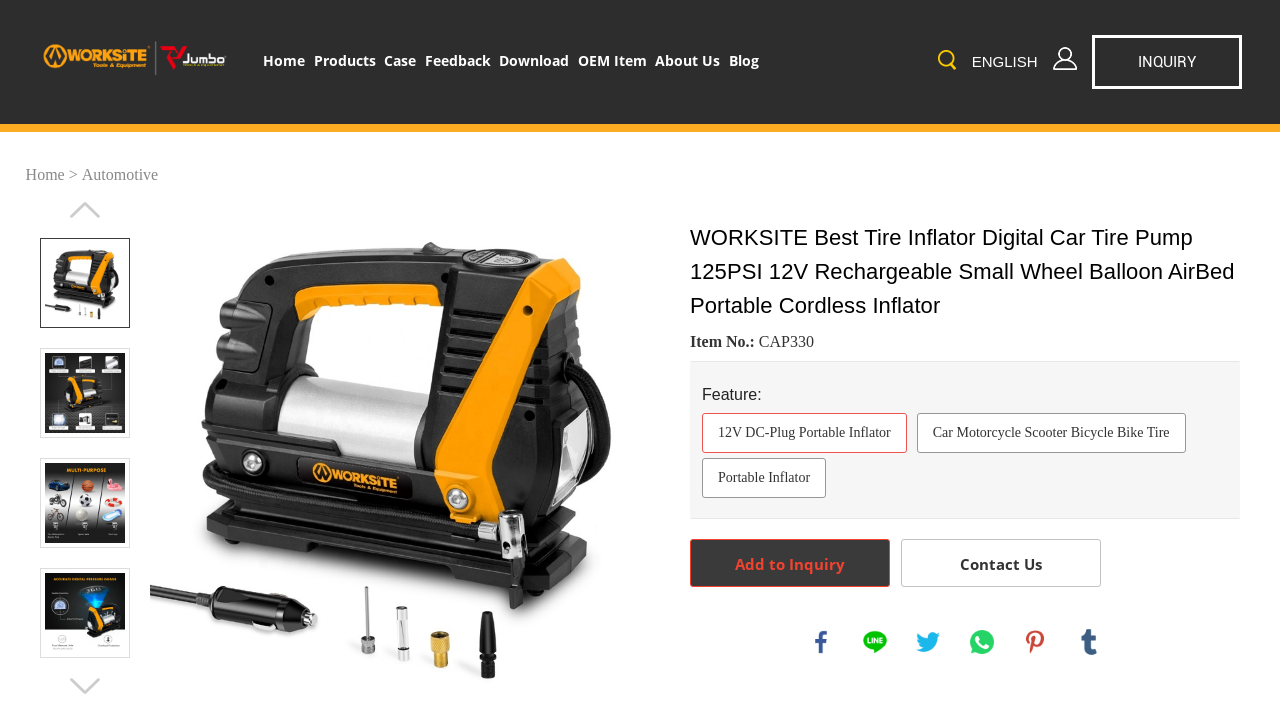Explain the webpage's design and content in an elaborate manner.

The webpage is about a product called WORKSITE 12V DC Power Inflator, which is a portable tire inflator. At the top of the page, there is a navigation menu with links to different sections of the website, including "Home", "Products", "Case", "Feedback", "Download", "OEM Item", "About Us", and "Blog". 

Below the navigation menu, there is a search bar with a magnifying glass icon. To the right of the search bar, there is a language selection dropdown menu with the option "ENGLISH" selected. 

On the left side of the page, there is a sidebar with links to different categories, including "Home" and "Automotive". Below the categories, there is a large image of the WORKSITE 12V DC Power Inflator product.

In the main content area, there is a heading that reads "WORKSITE Best Tire Inflator Digital Car Tire Pump 125PSI 12V Rechargeable Small Wheel Balloon AirBed Portable Cordless Inflator". Below the heading, there are several links to the same product, each with a corresponding image. 

Further down the page, there is a section with the heading "Feature:", which lists the product's features, including "12V DC-Plug Portable Inflator", "Car Motorcycle Scooter Bicycle Bike Tire", and "Portable Inflator". 

At the bottom of the page, there are links to social media platforms, including Facebook, Line, Twitter, WhatsApp, Pinterest, and Tumblr. There are also links to "Add to Inquiry" and "Contact Us".